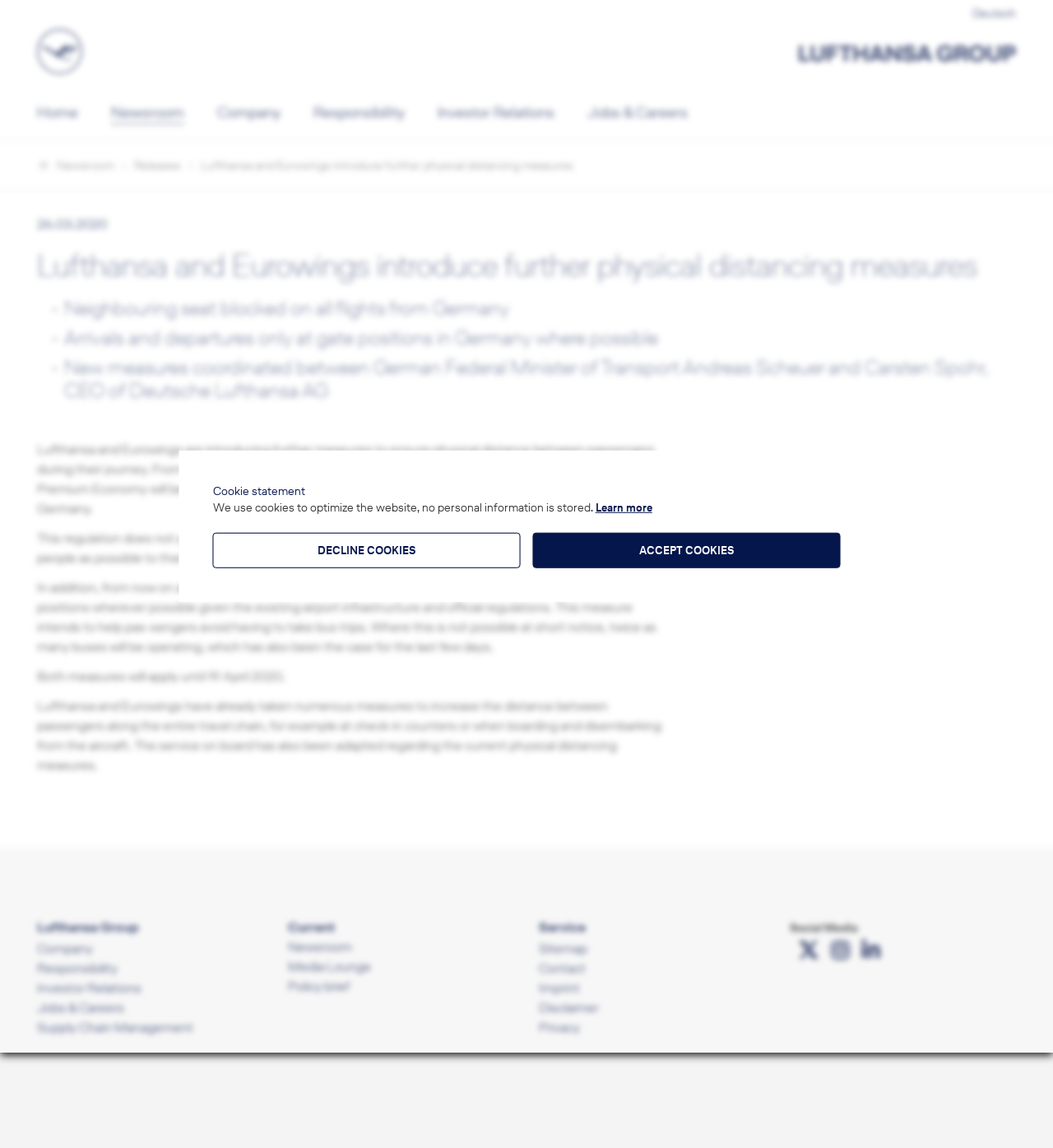Locate the bounding box coordinates of the area you need to click to fulfill this instruction: 'Click on the Deutsch link'. The coordinates must be in the form of four float numbers ranging from 0 to 1: [left, top, right, bottom].

[0.923, 0.005, 0.965, 0.019]